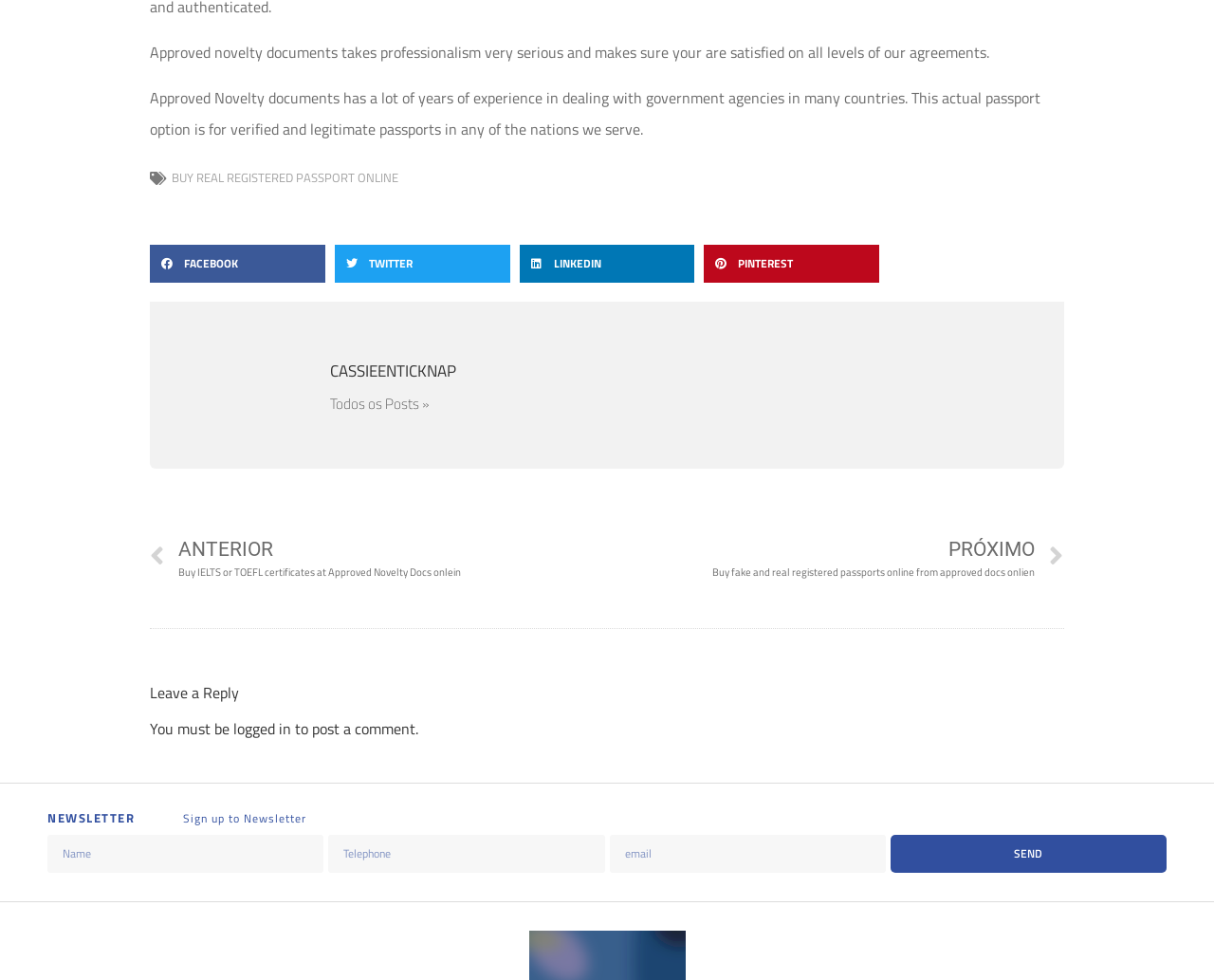Determine the bounding box coordinates of the region to click in order to accomplish the following instruction: "Click on 'SEND'". Provide the coordinates as four float numbers between 0 and 1, specifically [left, top, right, bottom].

[0.733, 0.852, 0.961, 0.891]